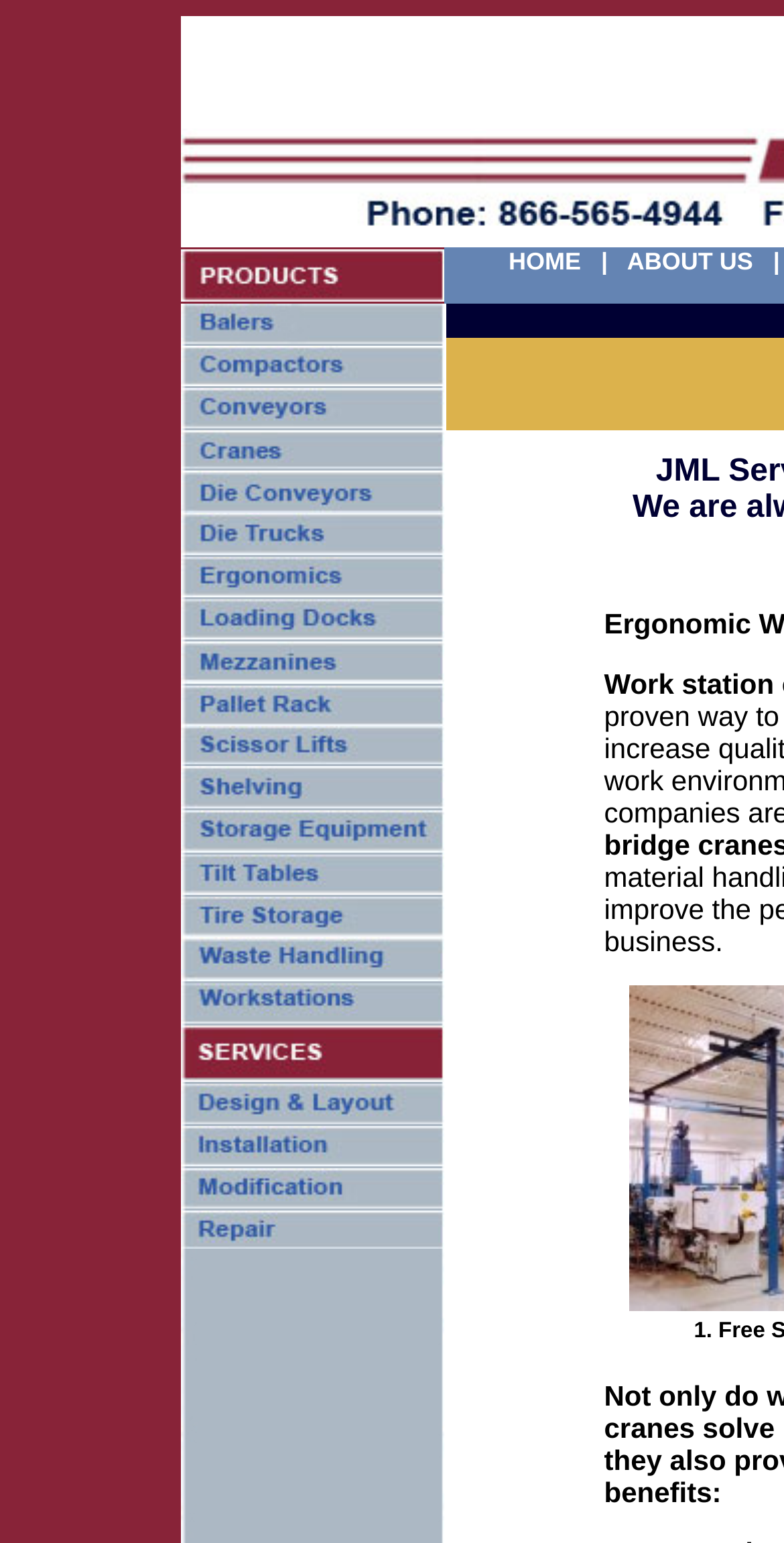Based on the element description "Home", predict the bounding box coordinates of the UI element.

[0.649, 0.16, 0.741, 0.179]